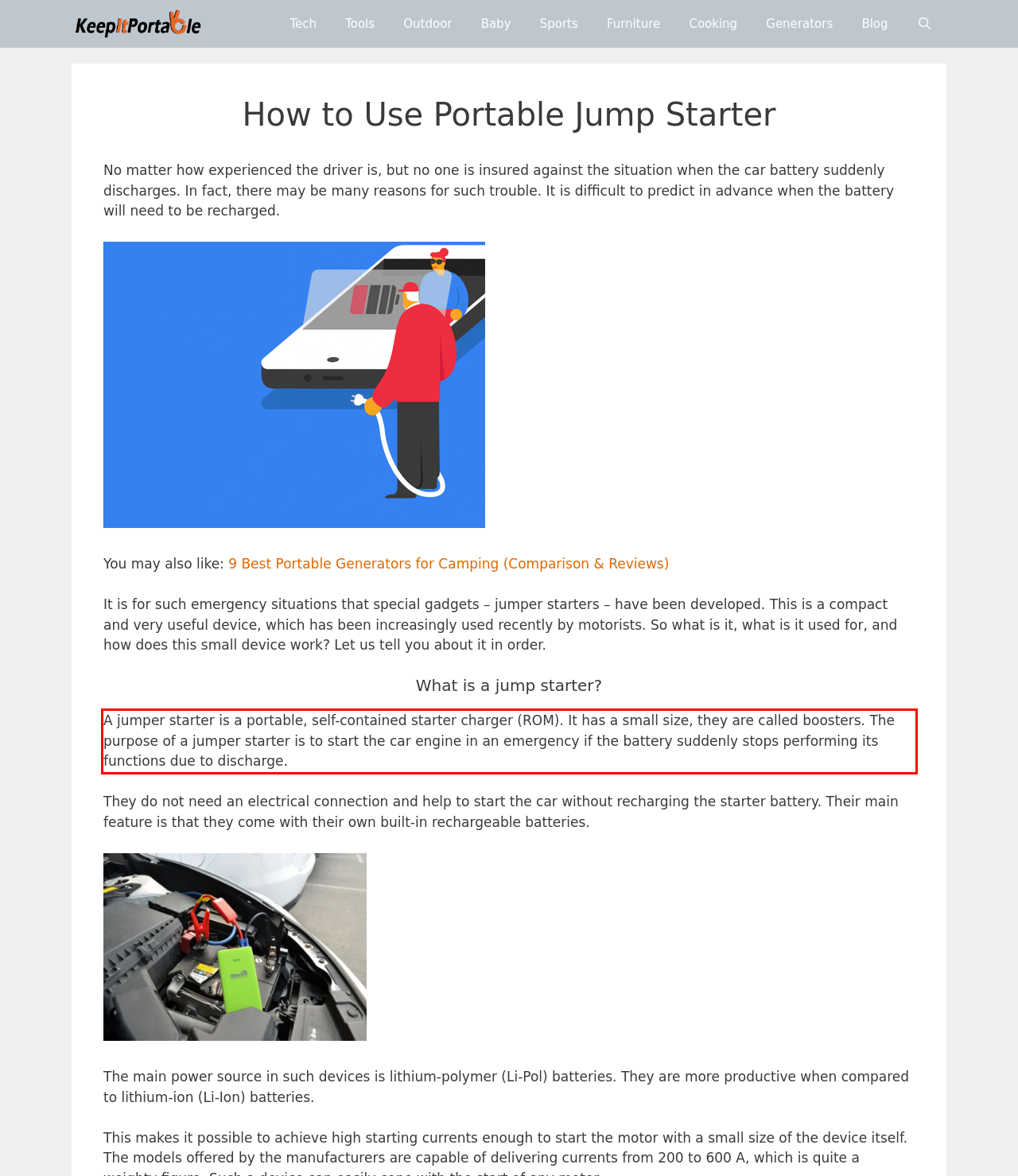You are looking at a screenshot of a webpage with a red rectangle bounding box. Use OCR to identify and extract the text content found inside this red bounding box.

A jumper starter is a portable, self-contained starter charger (ROM). It has a small size, they are called boosters. The purpose of a jumper starter is to start the car engine in an emergency if the battery suddenly stops performing its functions due to discharge.